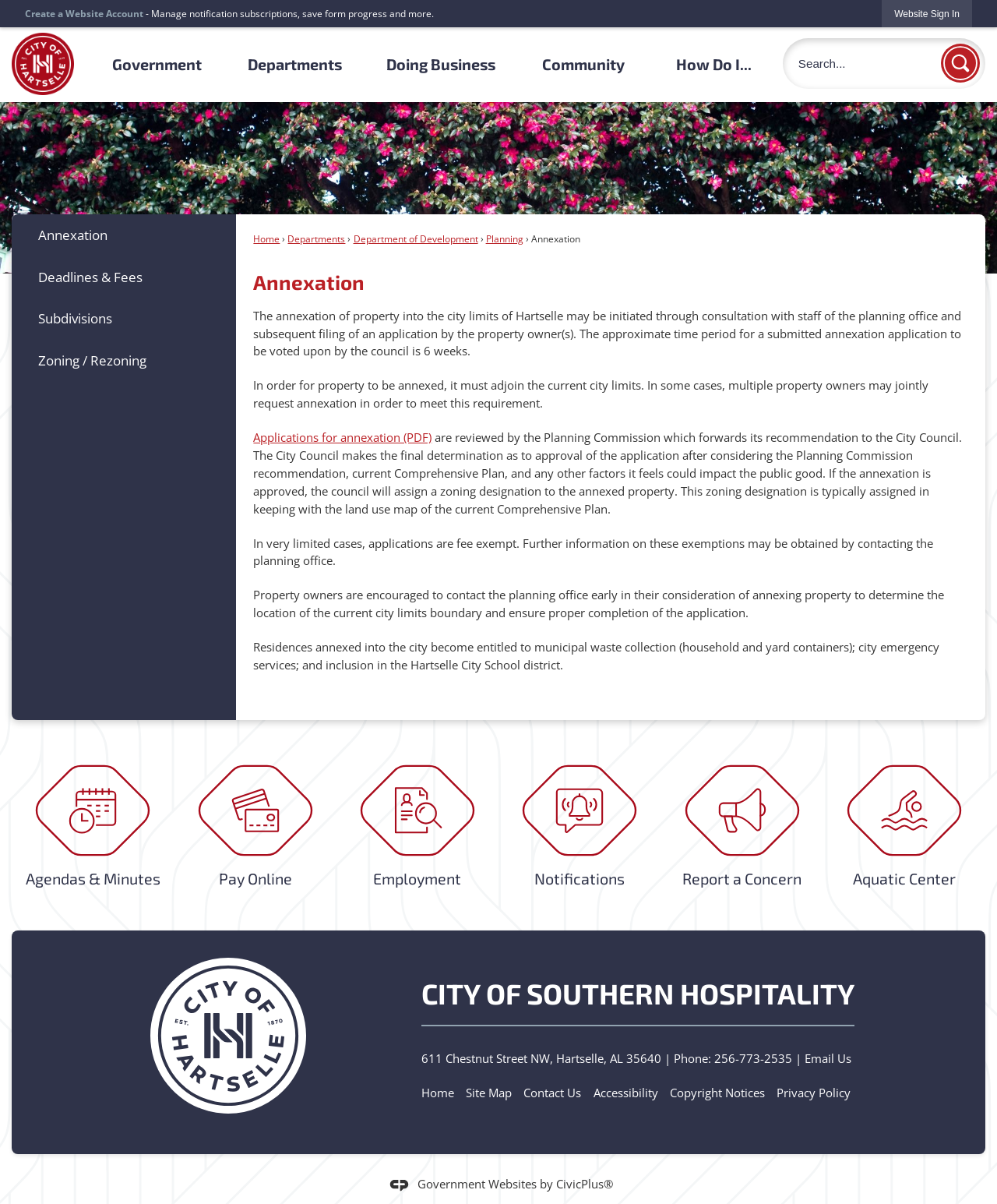Identify the bounding box for the UI element described as: "alt="Homepage"". The coordinates should be four float numbers between 0 and 1, i.e., [left, top, right, bottom].

[0.036, 0.796, 0.423, 0.925]